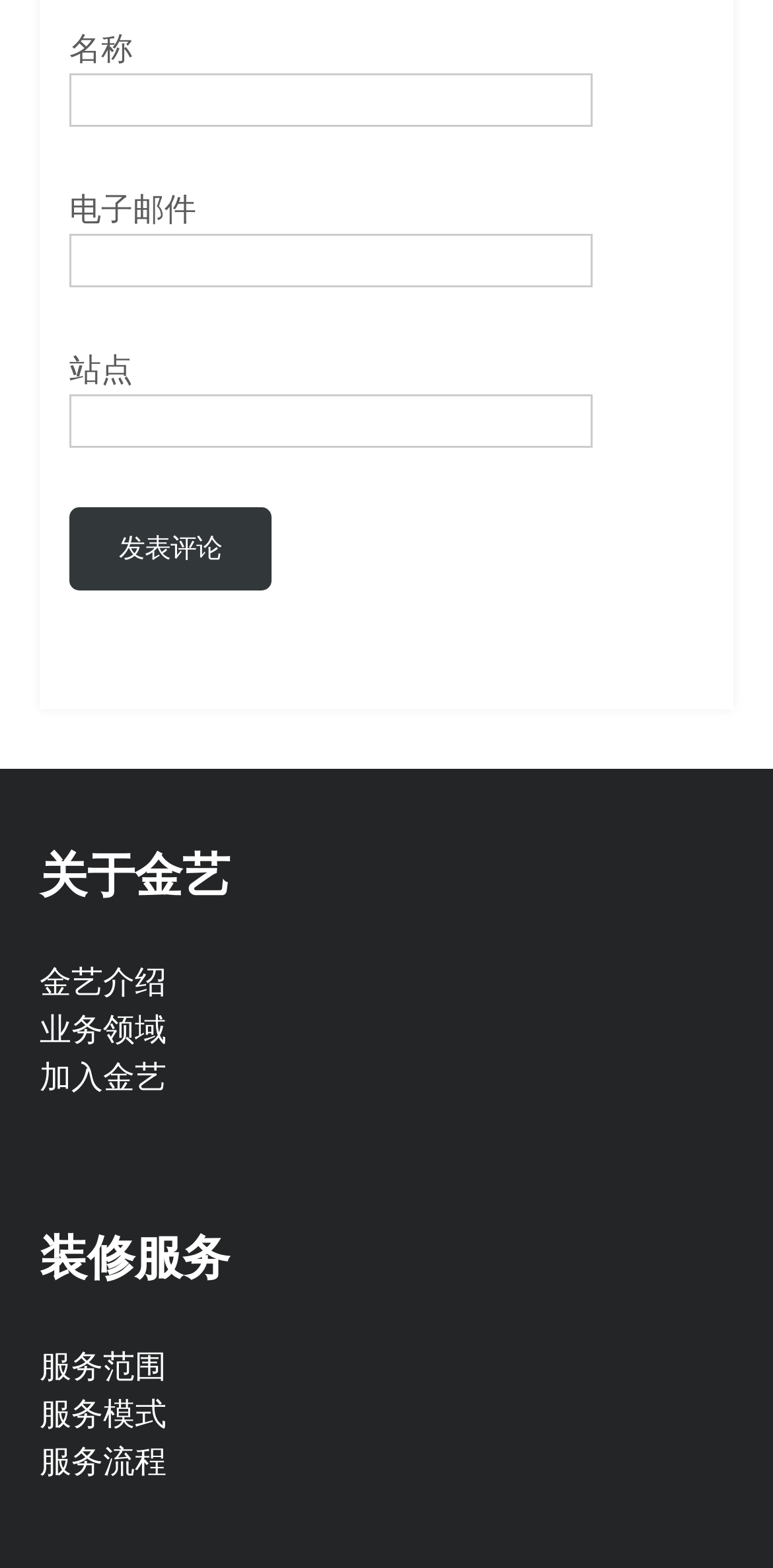What is the button below the '站点' textbox for?
Give a detailed explanation using the information visible in the image.

The button below the '站点' textbox is labeled '发表评论', which suggests that it is used to submit a comment or a message, possibly after filling in the required information in the textboxes above.